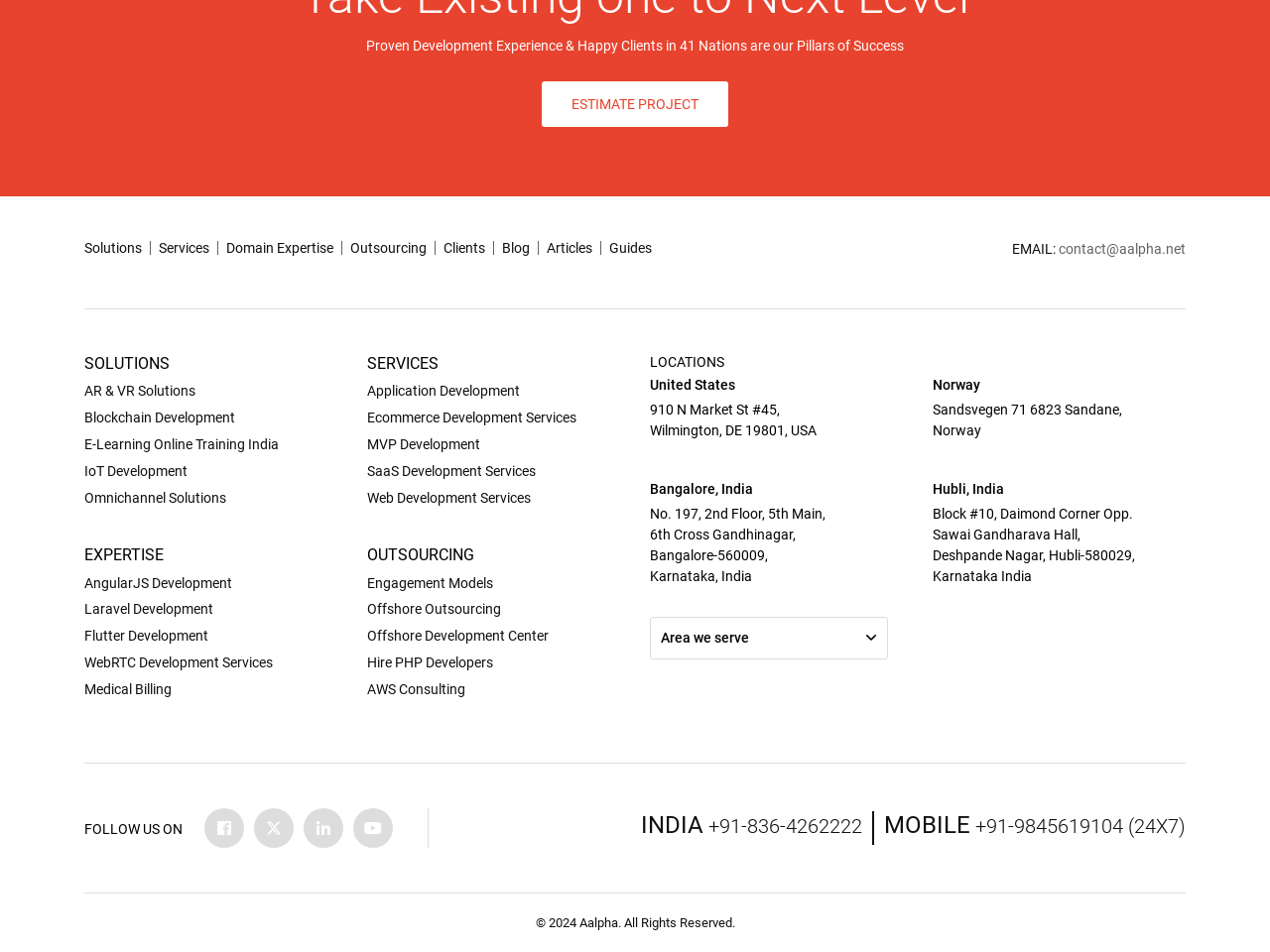What social media platforms does the company have a presence on?
We need a detailed and exhaustive answer to the question. Please elaborate.

The social media platforms can be found in the 'FOLLOW US ON' section of the webpage, which displays icons for Facebook, Twitter, and LinkedIn, indicating the company's presence on these platforms.